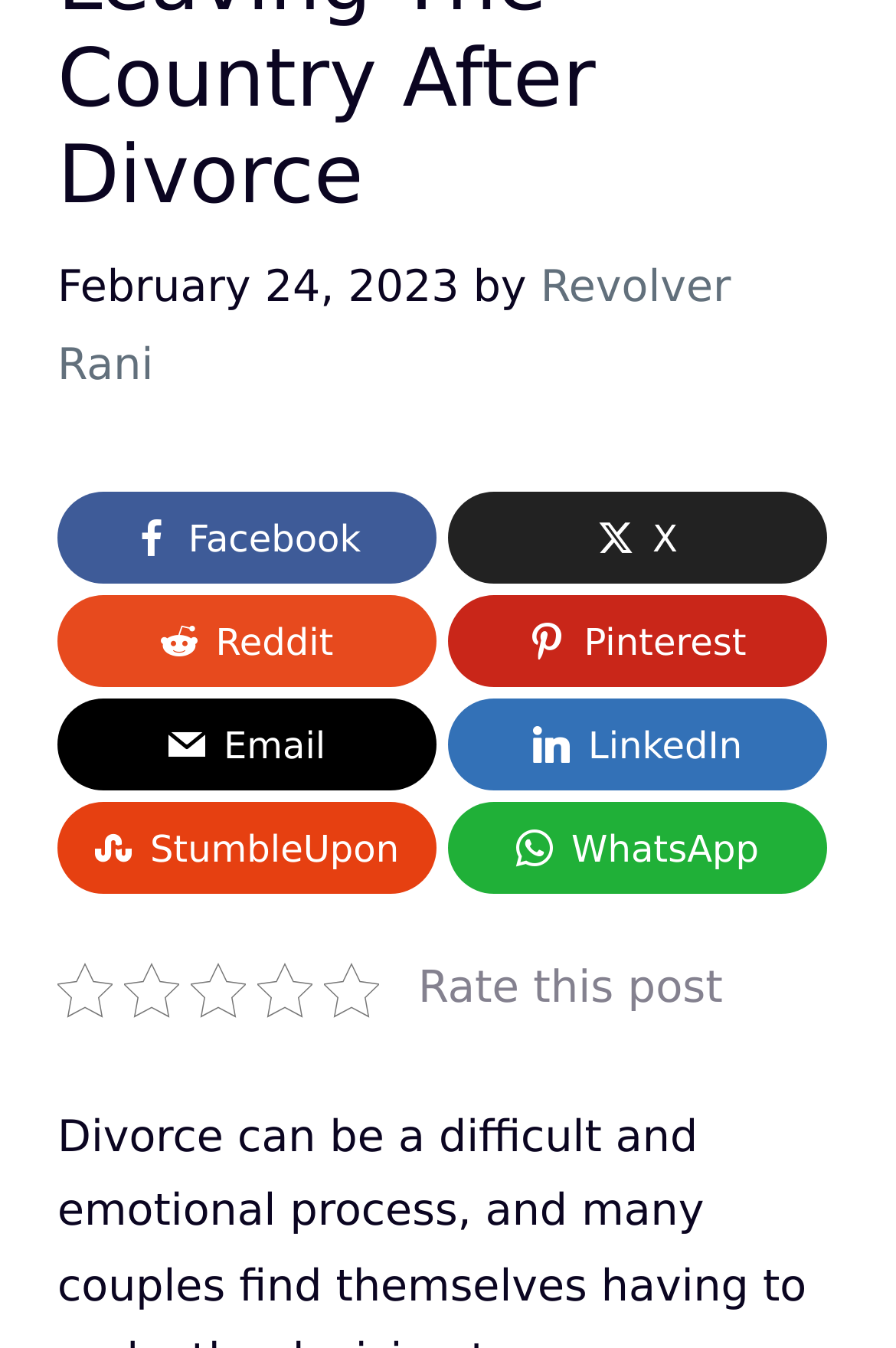Please find and report the bounding box coordinates of the element to click in order to perform the following action: "Click on Rate this post". The coordinates should be expressed as four float numbers between 0 and 1, in the format [left, top, right, bottom].

[0.467, 0.713, 0.807, 0.752]